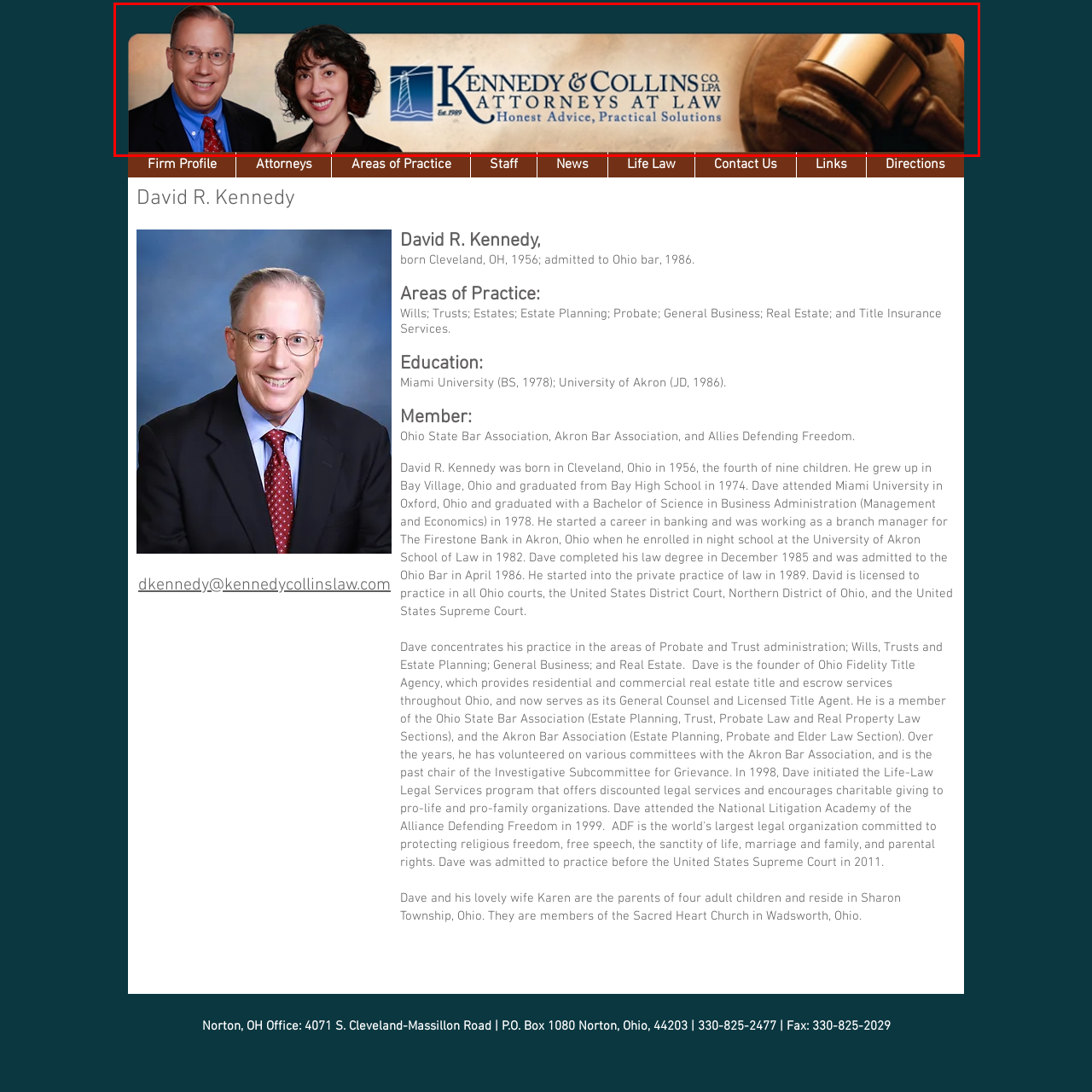Describe fully the image that is contained within the red bounding box.

The image is a banner for Kennedy & Collins Co., LPA, a law firm. It features two professional-looking individuals, likely attorneys associated with the firm, standing side by side. The banner prominently displays the firm's name, "Kennedy & Collins," along with the tagline "Attorneys at Law" and the founding year "Est. 1989." The background exhibits warm, inviting colors, incorporating a subtle gavel, symbolizing the legal profession. This banner emphasizes the firm’s commitment to providing honest advice and practical solutions in legal matters, reflecting their professional ethos.